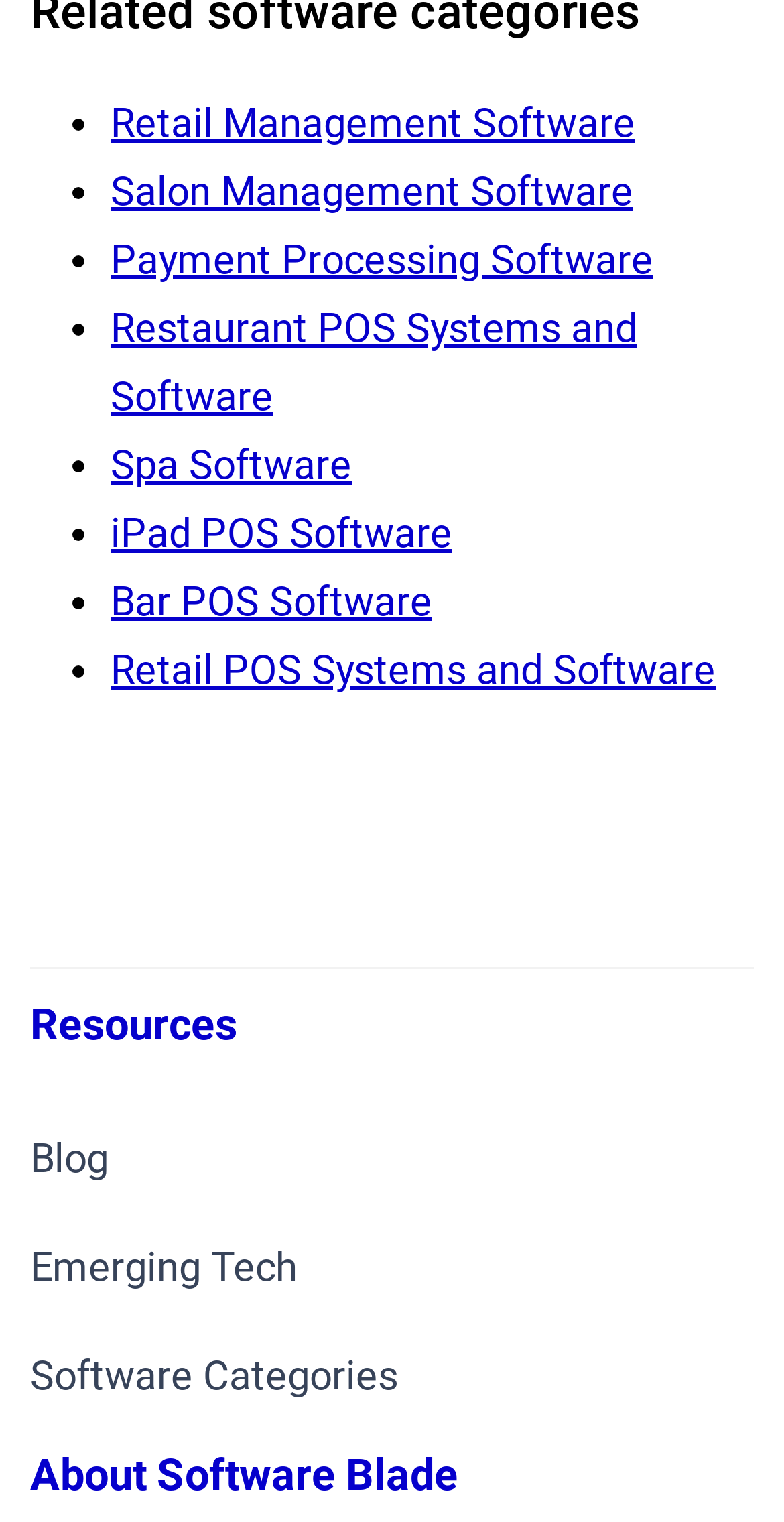Based on the element description: "HP 15s", identify the UI element and provide its bounding box coordinates. Use four float numbers between 0 and 1, [left, top, right, bottom].

None